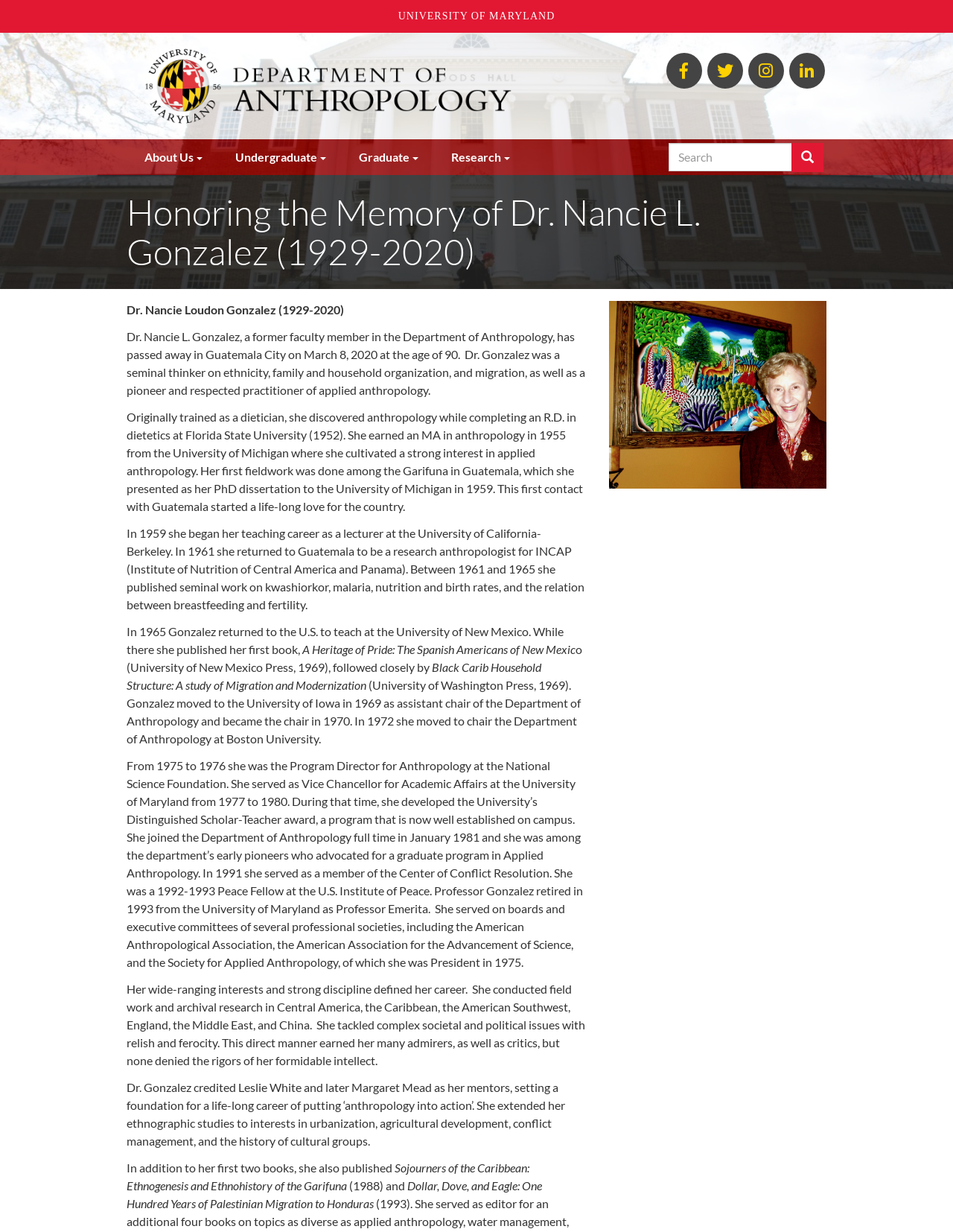Identify the bounding box coordinates for the element you need to click to achieve the following task: "Search for something". Provide the bounding box coordinates as four float numbers between 0 and 1, in the form [left, top, right, bottom].

[0.702, 0.116, 0.864, 0.14]